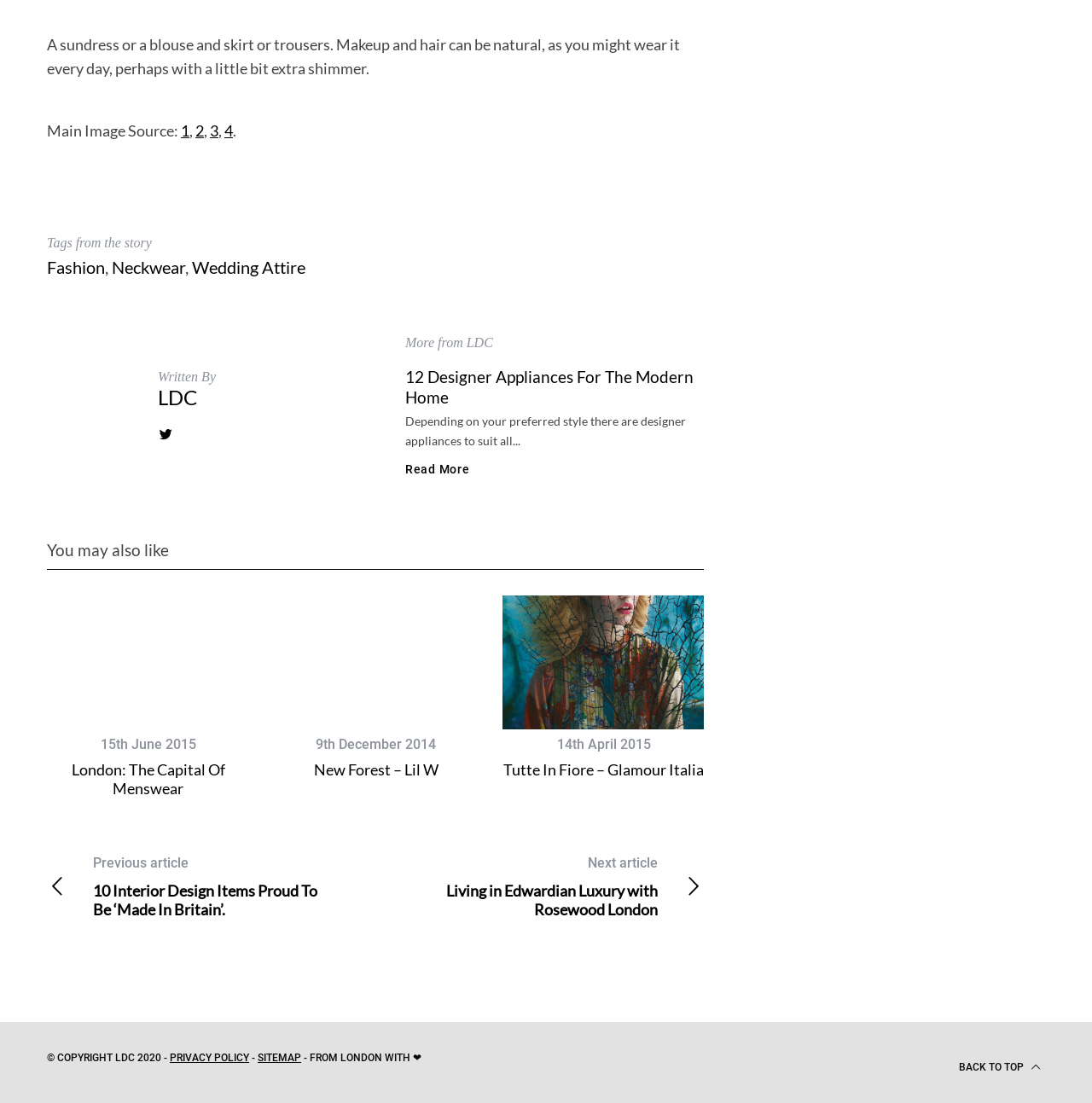Could you locate the bounding box coordinates for the section that should be clicked to accomplish this task: "Return to home page".

None